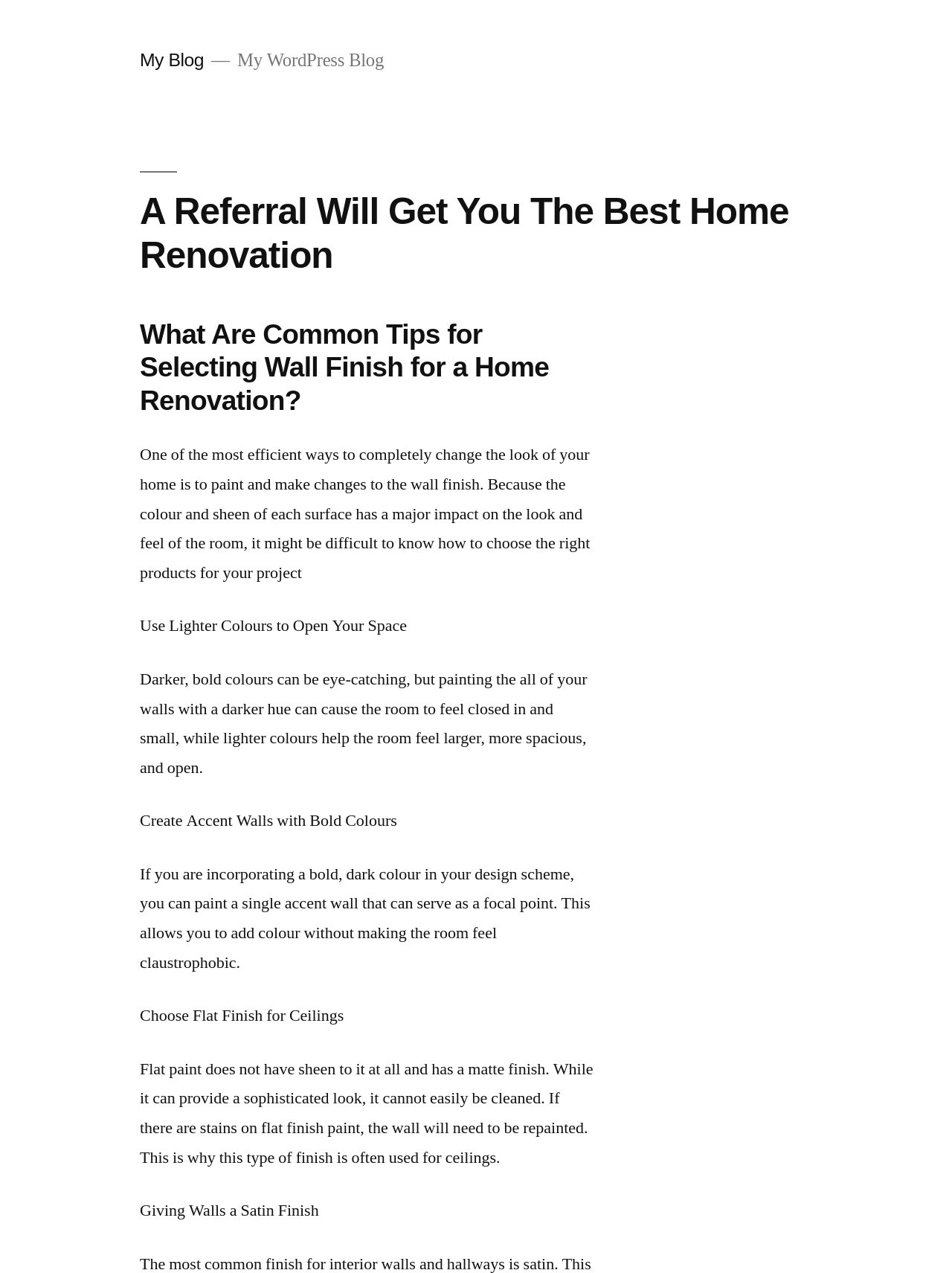Create an in-depth description of the webpage, covering main sections.

This webpage is about home renovation, specifically focusing on selecting wall finishes. At the top left, there is a link to "My Blog" and a static text "My WordPress Blog" next to it. Below these elements, there is a header section with two headings. The first heading is "A Referral Will Get You The Best Home Renovation", and the second heading is "What Are Common Tips for Selecting Wall Finish for a Home Renovation?".

Below the header section, there is a paragraph of text that explains the importance of choosing the right wall finish for a home renovation project. This text is followed by several sections, each with a heading and a paragraph of text. The sections are arranged vertically, with the first section titled "Use Lighter Colours to Open Your Space", which discusses the effect of lighter colours on the room's ambiance. The second section is titled "Create Accent Walls with Bold Colours", which provides tips on using bold colours to create a focal point in the room. The third section is titled "Choose Flat Finish for Ceilings", which explains the characteristics of flat finish paint and its suitability for ceilings. The last section is titled "Giving Walls a Satin Finish", but its content is not fully visible in the provided accessibility tree.

Throughout the webpage, the text is arranged in a clear and readable format, with headings and paragraphs separated by sufficient whitespace. There are no images on the page.